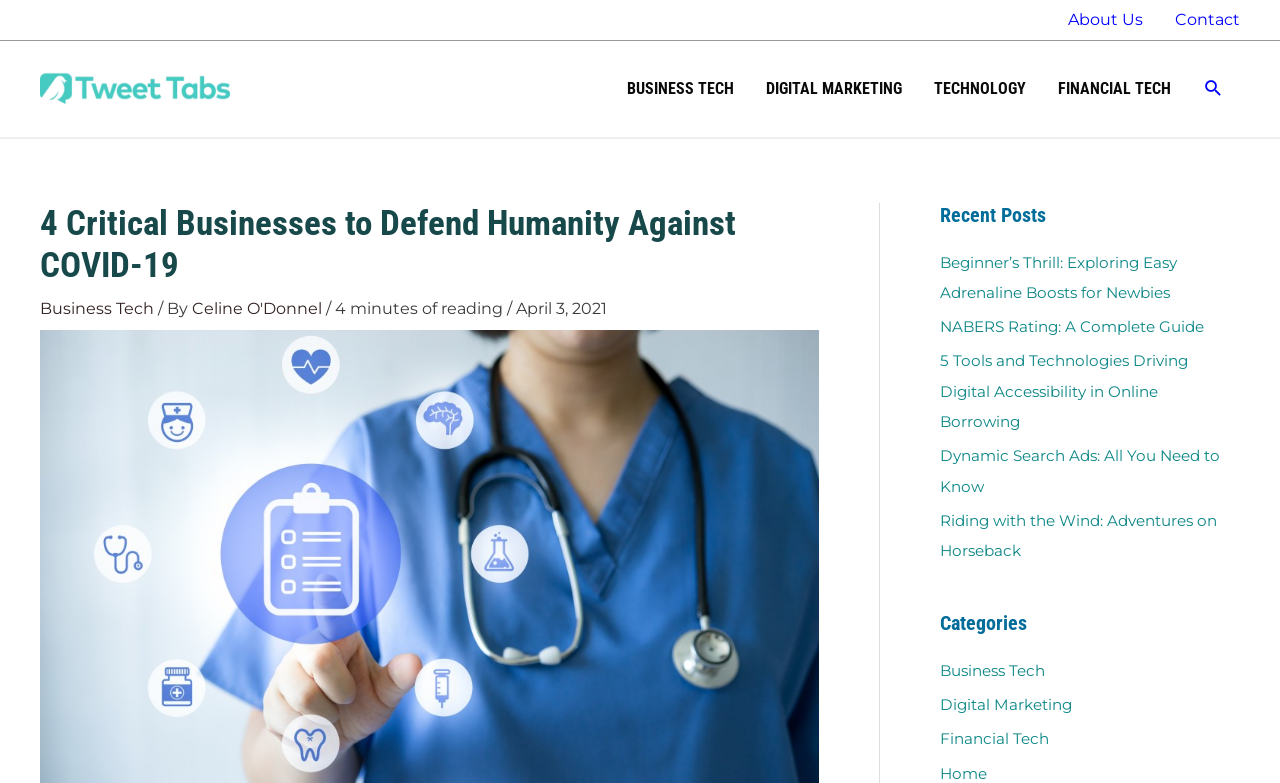How many categories are listed?
Please answer the question with as much detail as possible using the screenshot.

I counted the number of links under the 'Categories' heading, which are 'Business Tech', 'Digital Marketing', 'Financial Tech', and 'Home', so there are 4 categories listed.